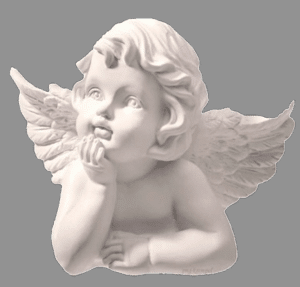Please examine the image and answer the question with a detailed explanation:
What is the significance of the angel's wings?

The delicate, feathered wings extending from the angel's back enhance the ethereal quality of the piece, emphasizing its spiritual and otherworldly nature, and inviting viewers to reflect on its serene presence.